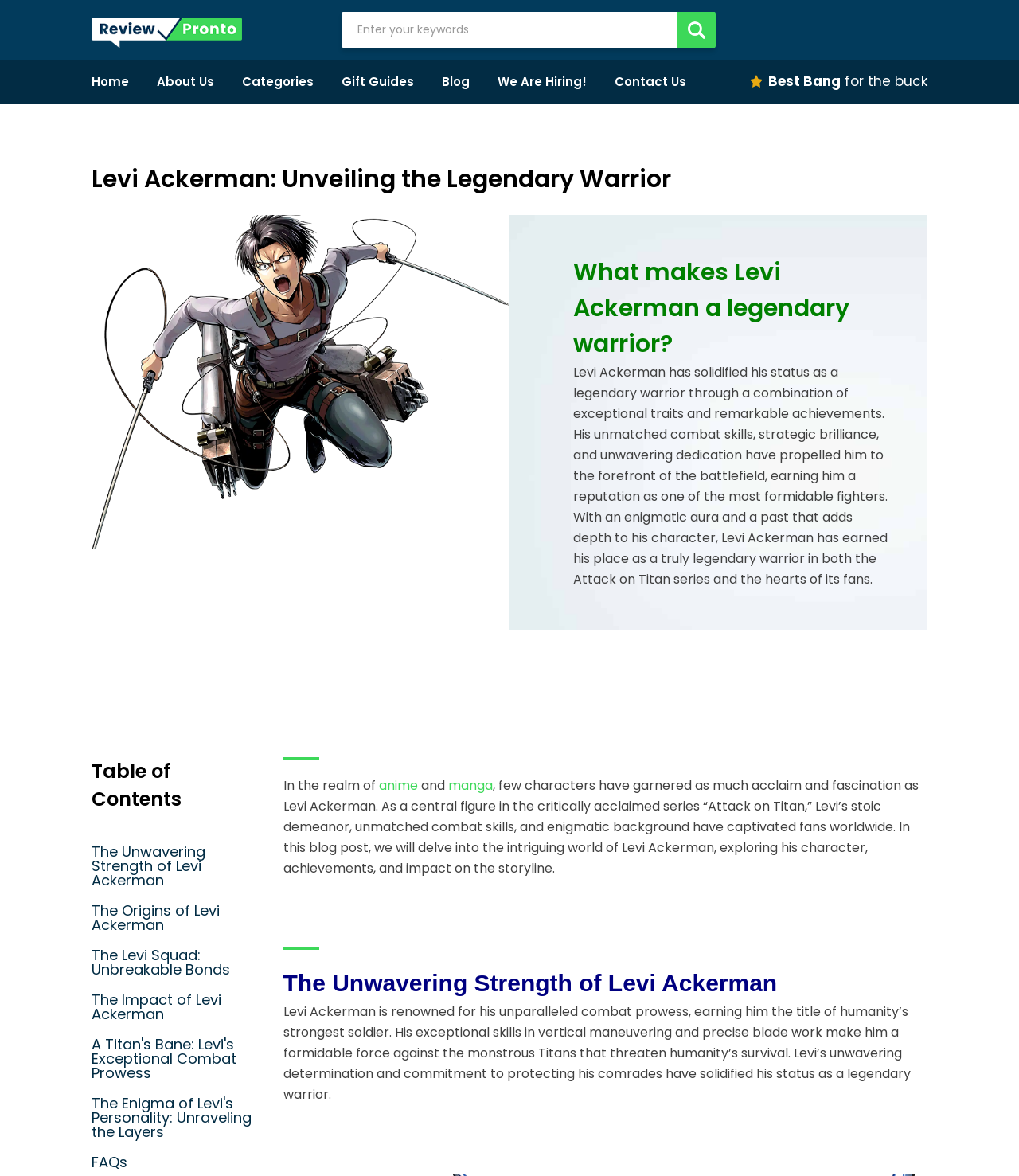Use a single word or phrase to answer the question:
What is the name of the legendary warrior?

Levi Ackerman